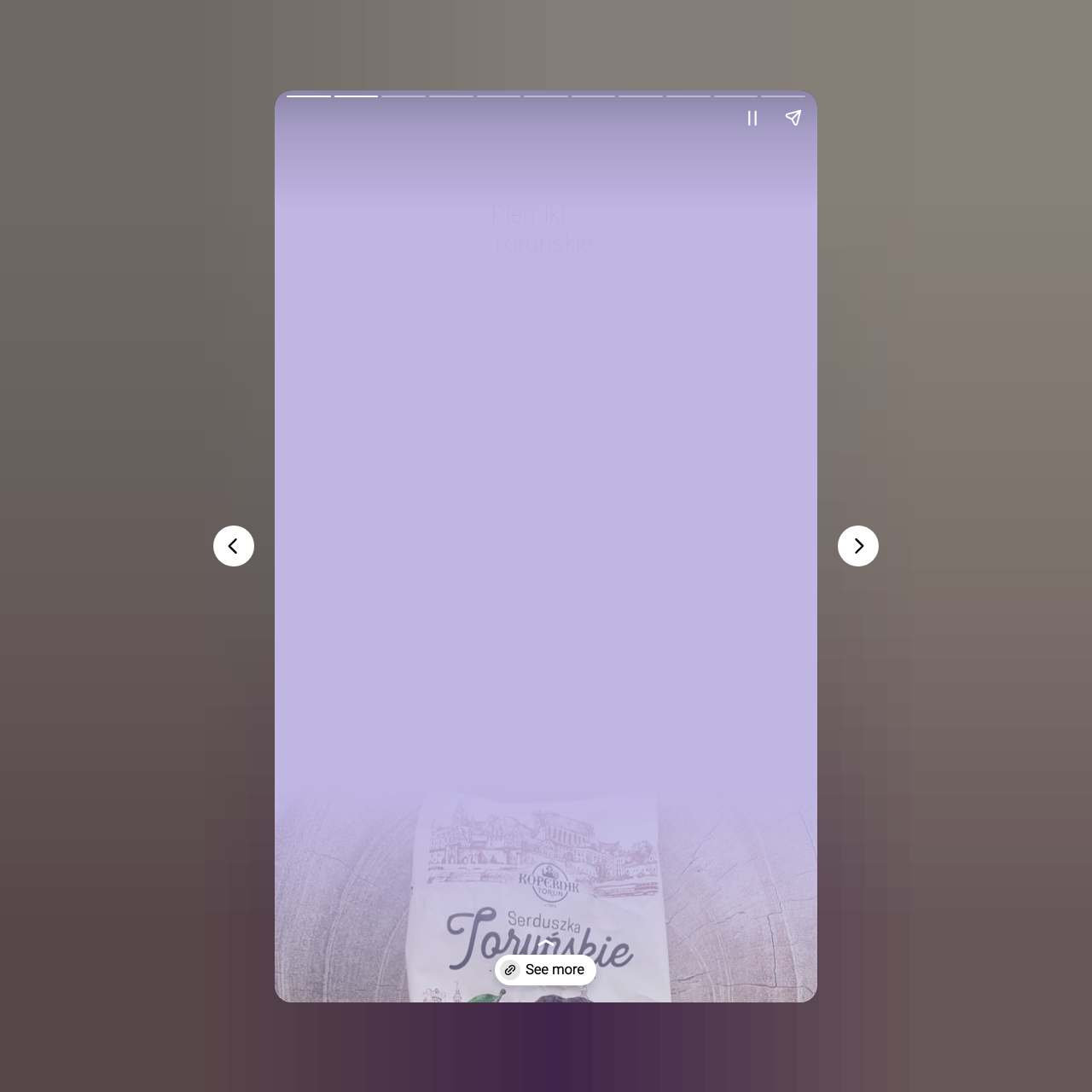Extract the main title from the webpage and generate its text.

Best
Polish
Chocolate